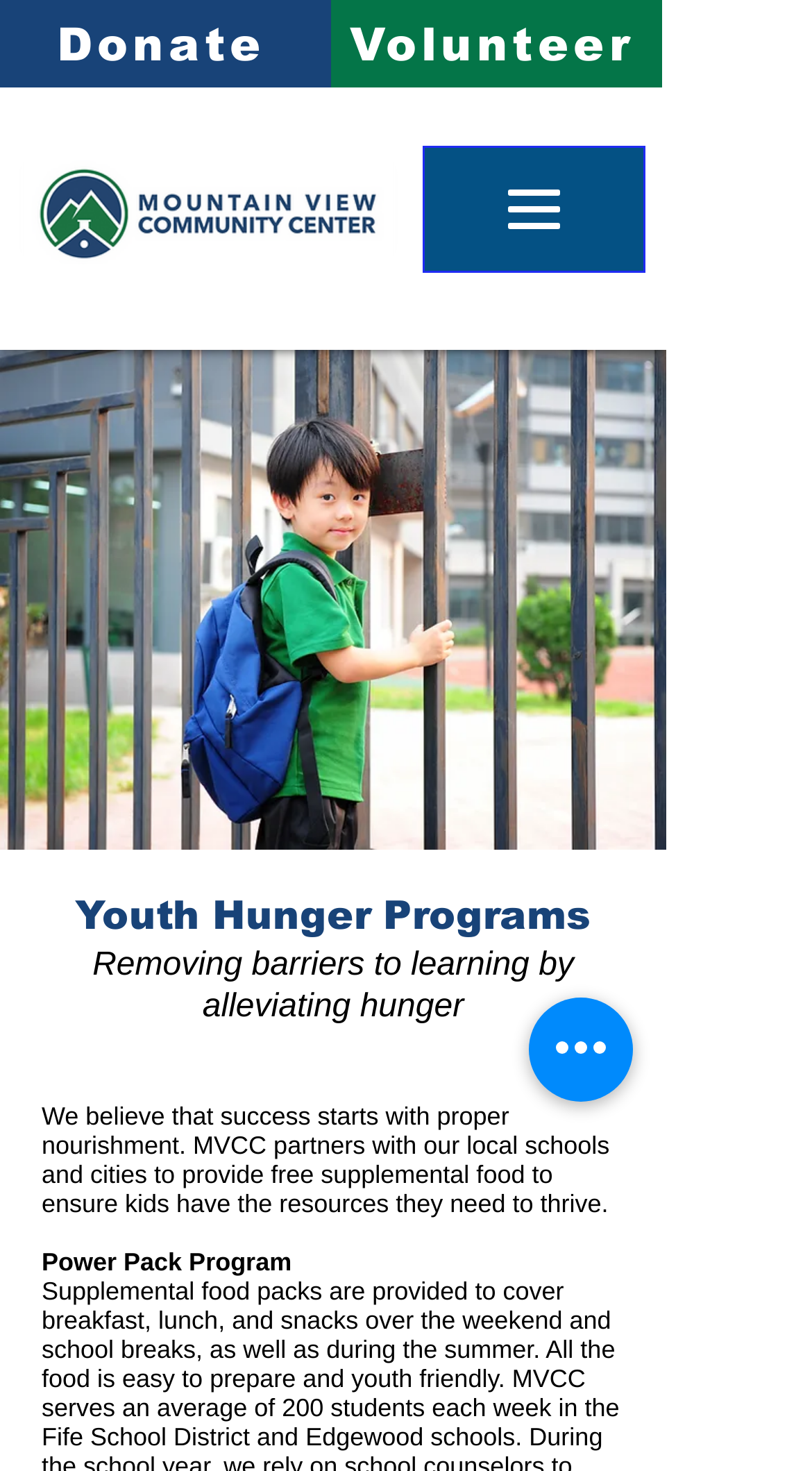Locate the UI element described by parent_node: Donate aria-label="Open navigation menu" in the provided webpage screenshot. Return the bounding box coordinates in the format (top-left x, top-left y, bottom-right x, bottom-right y), ensuring all values are between 0 and 1.

[0.521, 0.099, 0.795, 0.185]